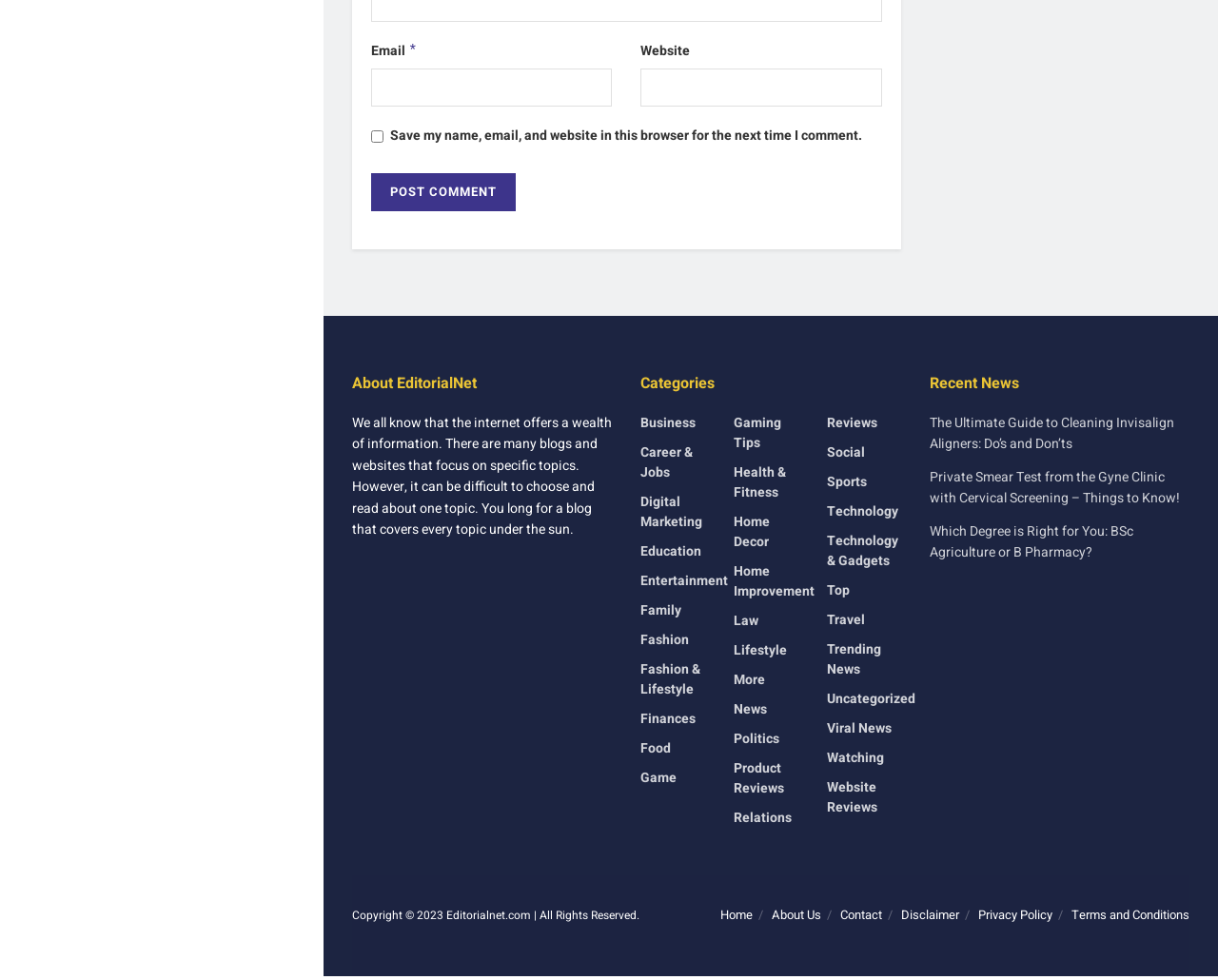Please identify the bounding box coordinates of the clickable element to fulfill the following instruction: "Go to the 'Home' page". The coordinates should be four float numbers between 0 and 1, i.e., [left, top, right, bottom].

[0.591, 0.924, 0.618, 0.943]